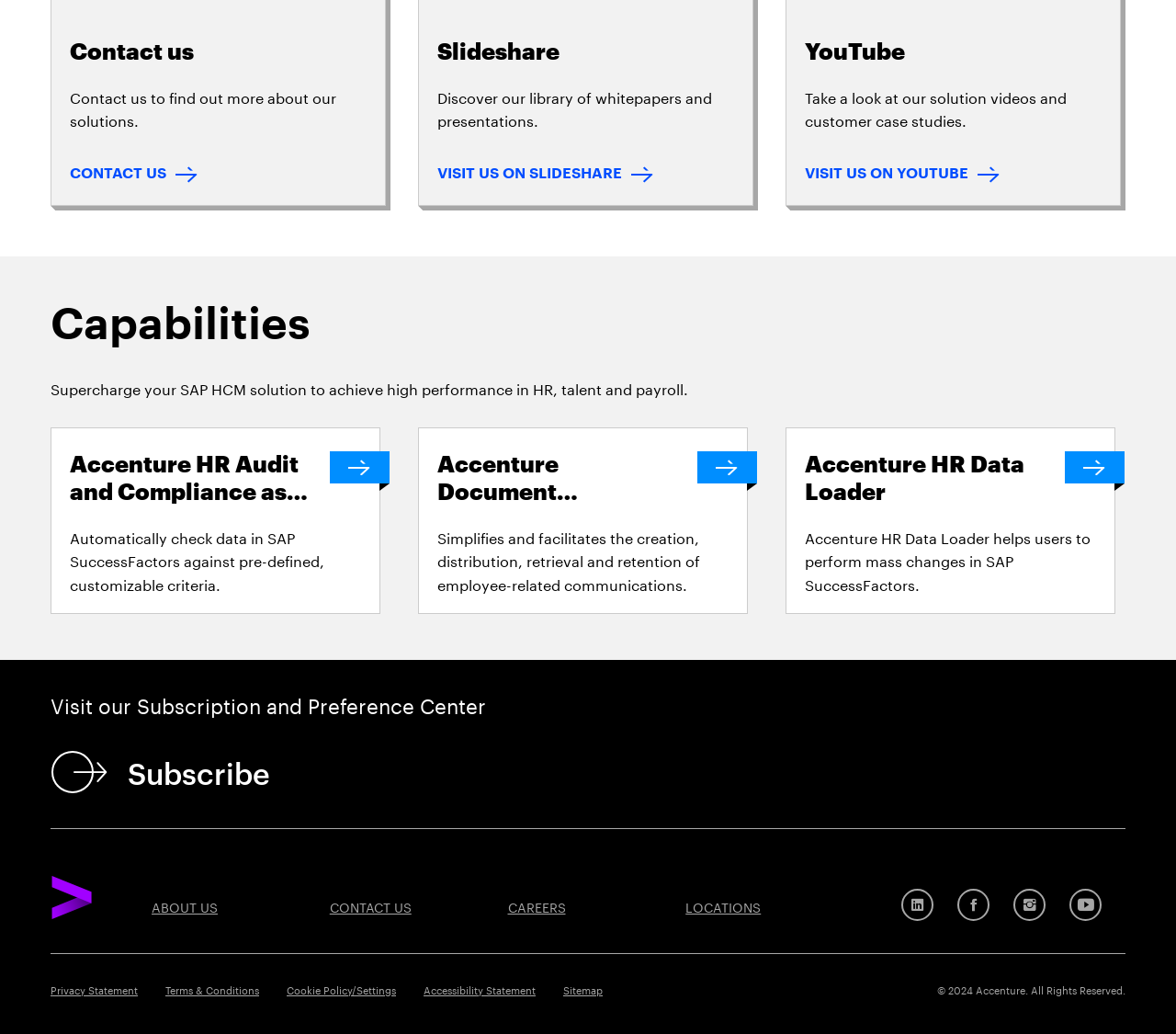Find the bounding box coordinates of the area to click in order to follow the instruction: "Visit us on Slideshare".

[0.372, 0.161, 0.555, 0.175]